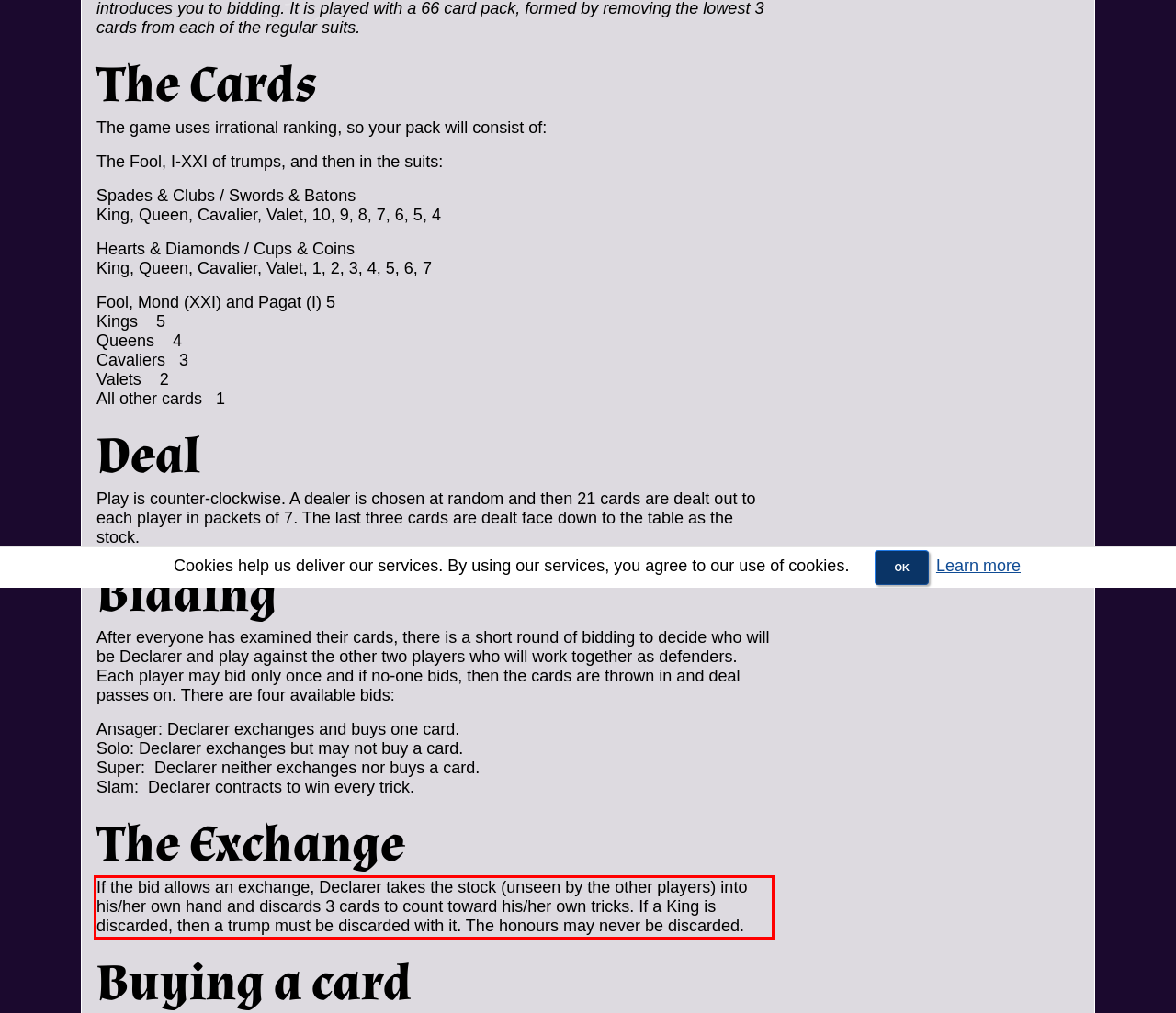Please look at the webpage screenshot and extract the text enclosed by the red bounding box.

If the bid allows an exchange, Declarer takes the stock (unseen by the other players) into his/her own hand and discards 3 cards to count toward his/her own tricks. If a King is discarded, then a trump must be discarded with it. The honours may never be discarded.